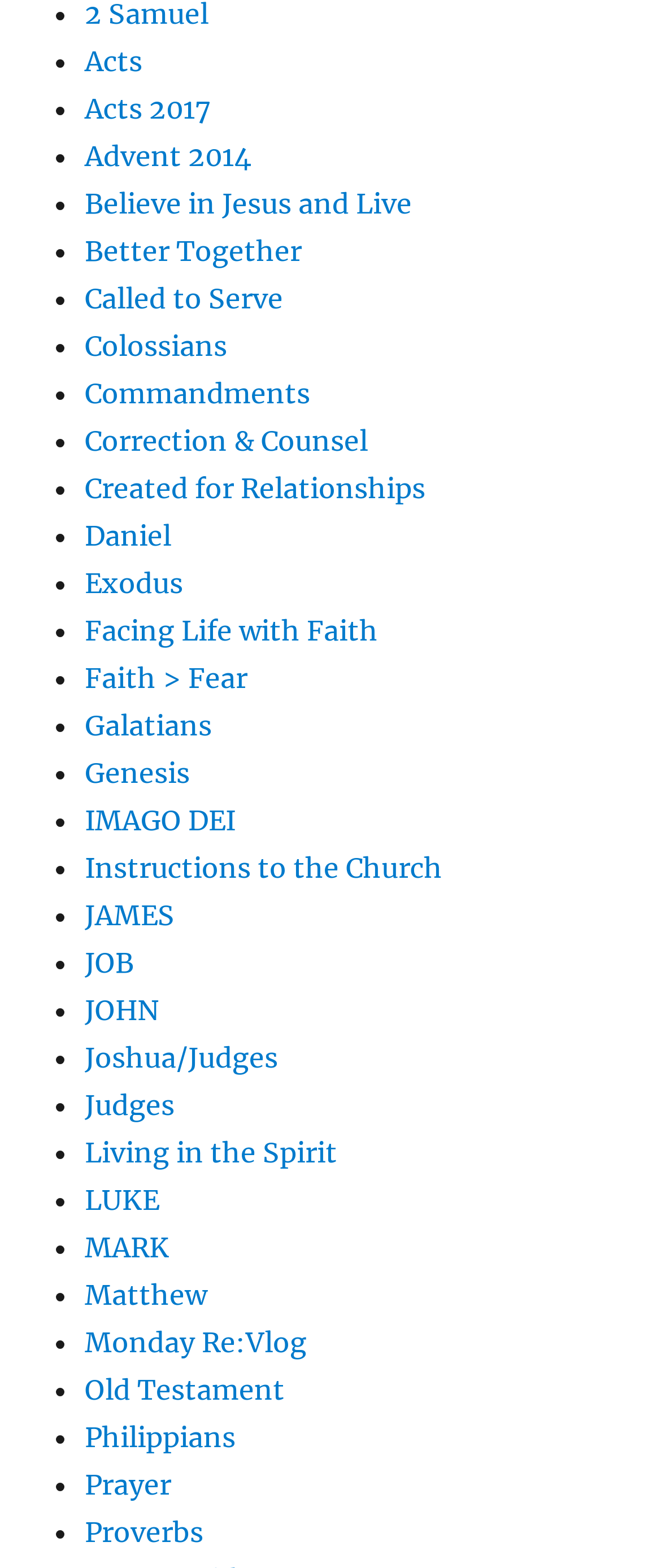Can you pinpoint the bounding box coordinates for the clickable element required for this instruction: "Access Proverbs"? The coordinates should be four float numbers between 0 and 1, i.e., [left, top, right, bottom].

[0.128, 0.966, 0.308, 0.987]